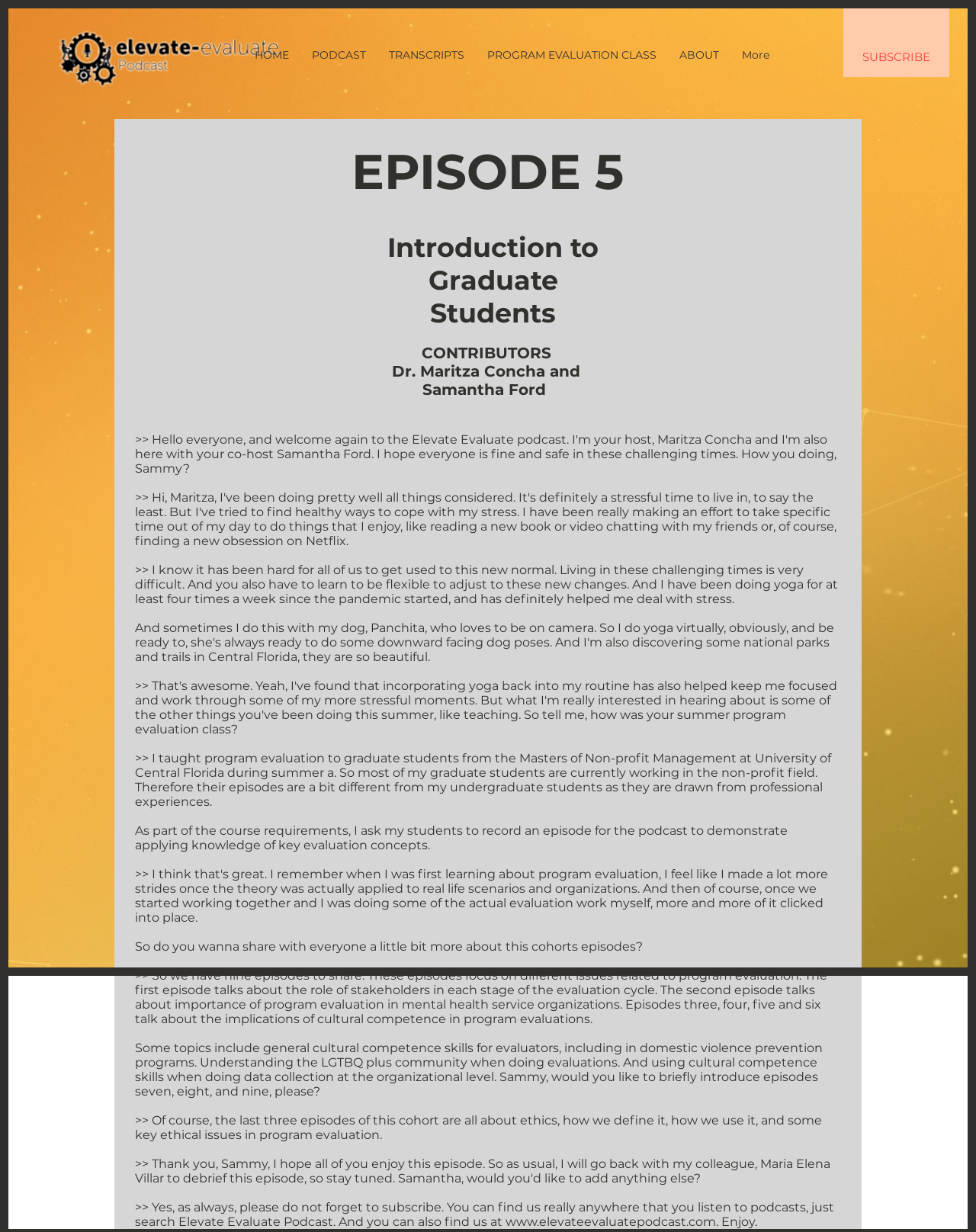Reply to the question with a single word or phrase:
What is the purpose of the students' episodes?

to demonstrate applying knowledge of key evaluation concepts